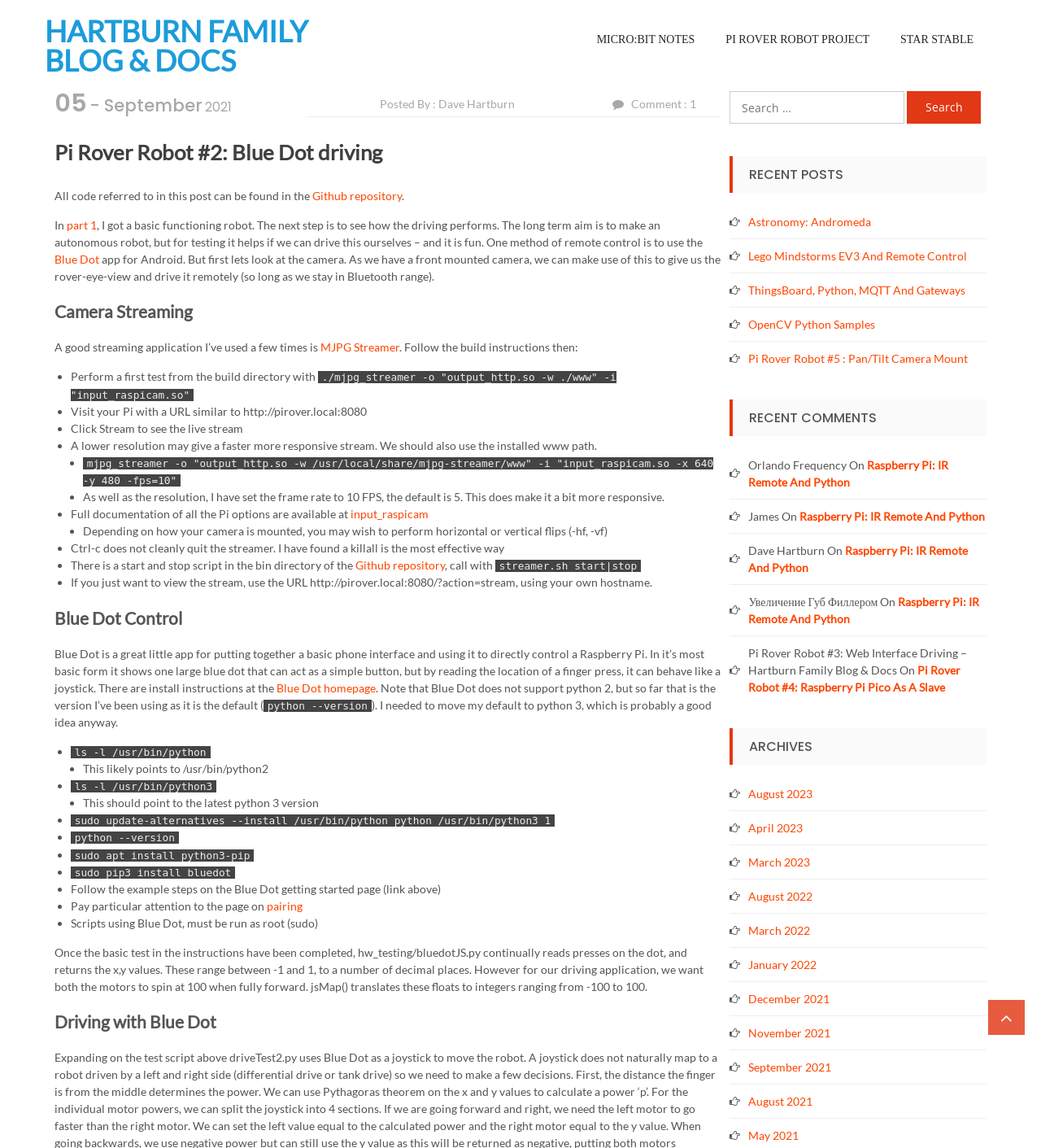Provide a brief response to the question below using a single word or phrase: 
What is the name of the blog?

Hartburn Family Blog & Docs